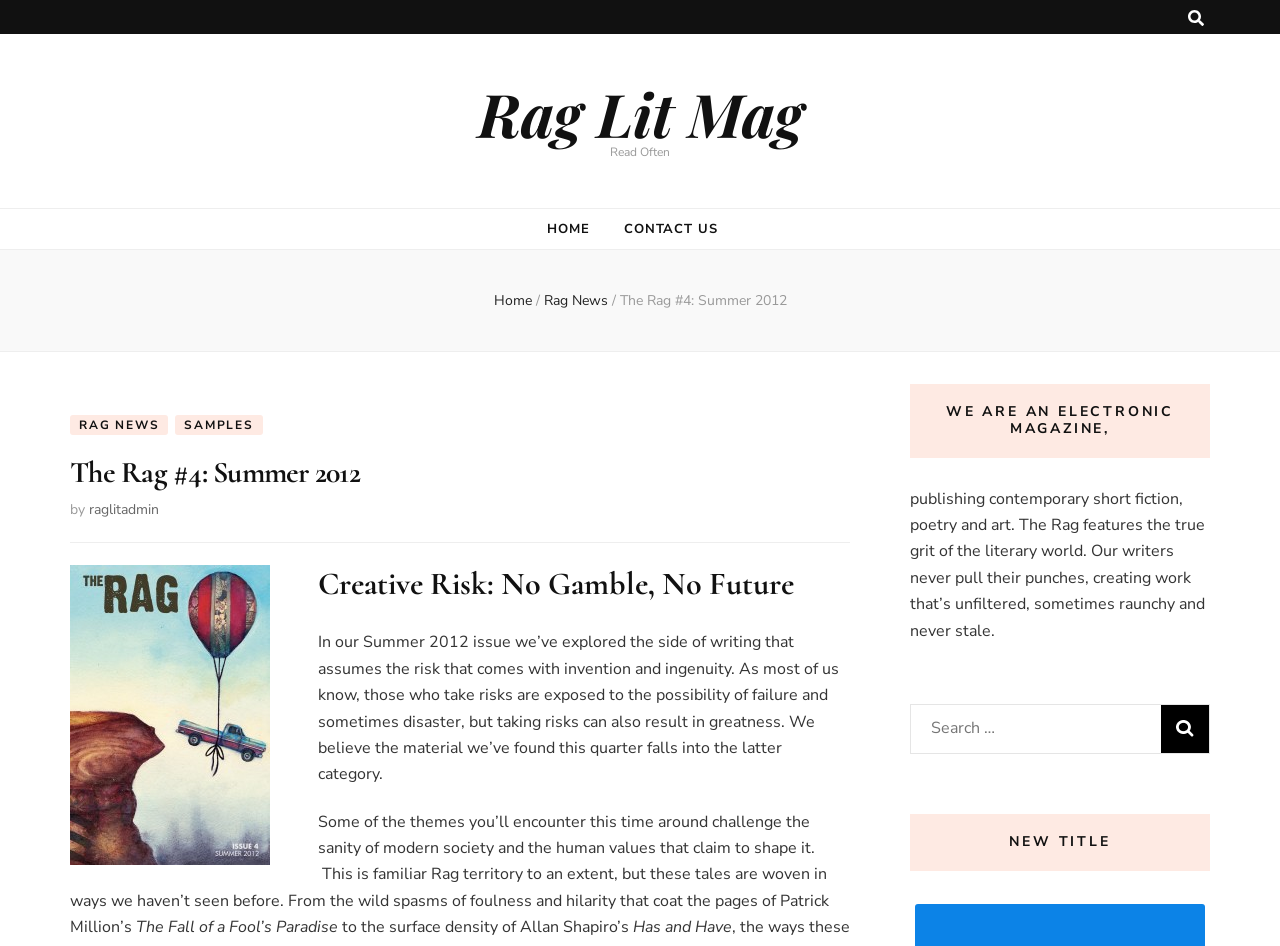Identify the bounding box for the given UI element using the description provided. Coordinates should be in the format (top-left x, top-left y, bottom-right x, bottom-right y) and must be between 0 and 1. Here is the description: Rag News

[0.055, 0.438, 0.132, 0.46]